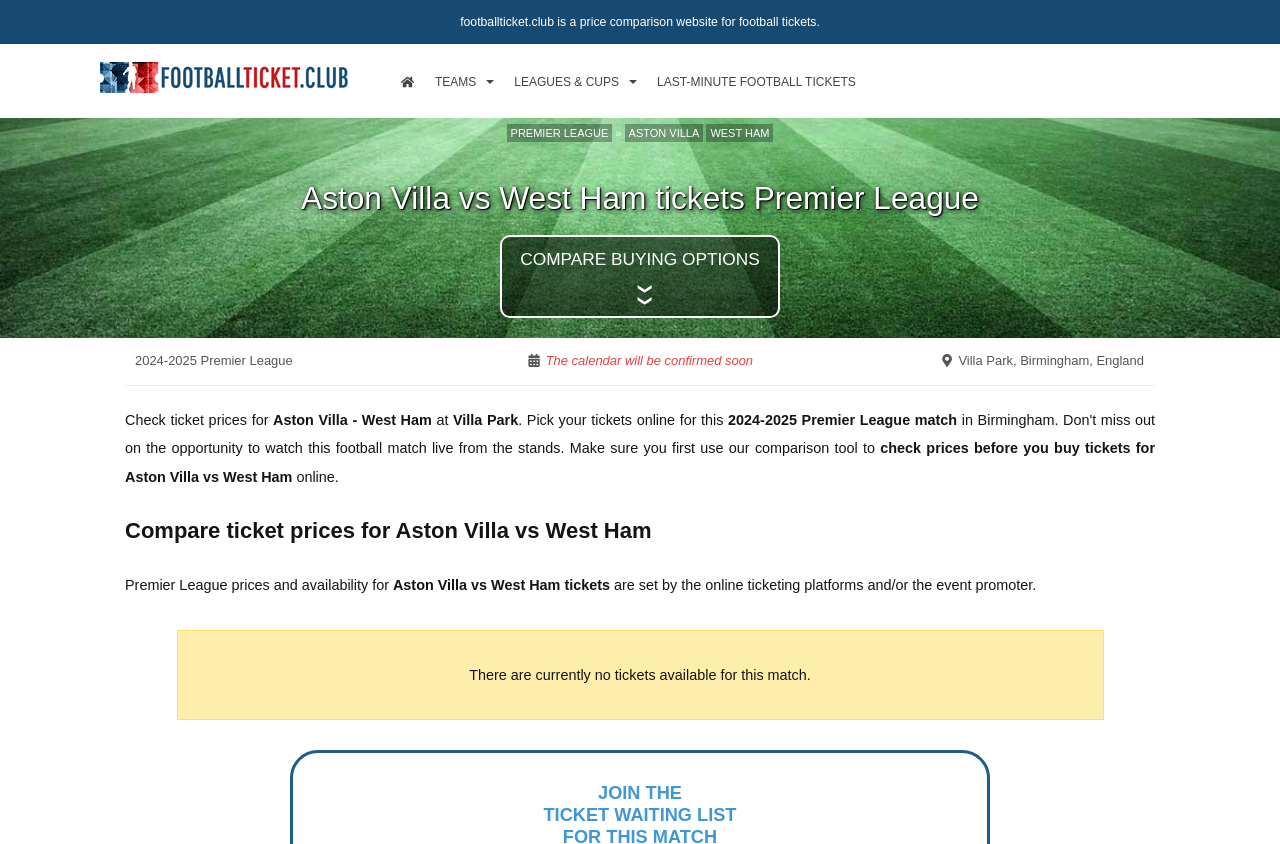Determine the bounding box for the UI element as described: "Champions Cup tickets". The coordinates should be represented as four float numbers between 0 and 1, formatted as [left, top, right, bottom].

[0.337, 0.409, 0.494, 0.446]